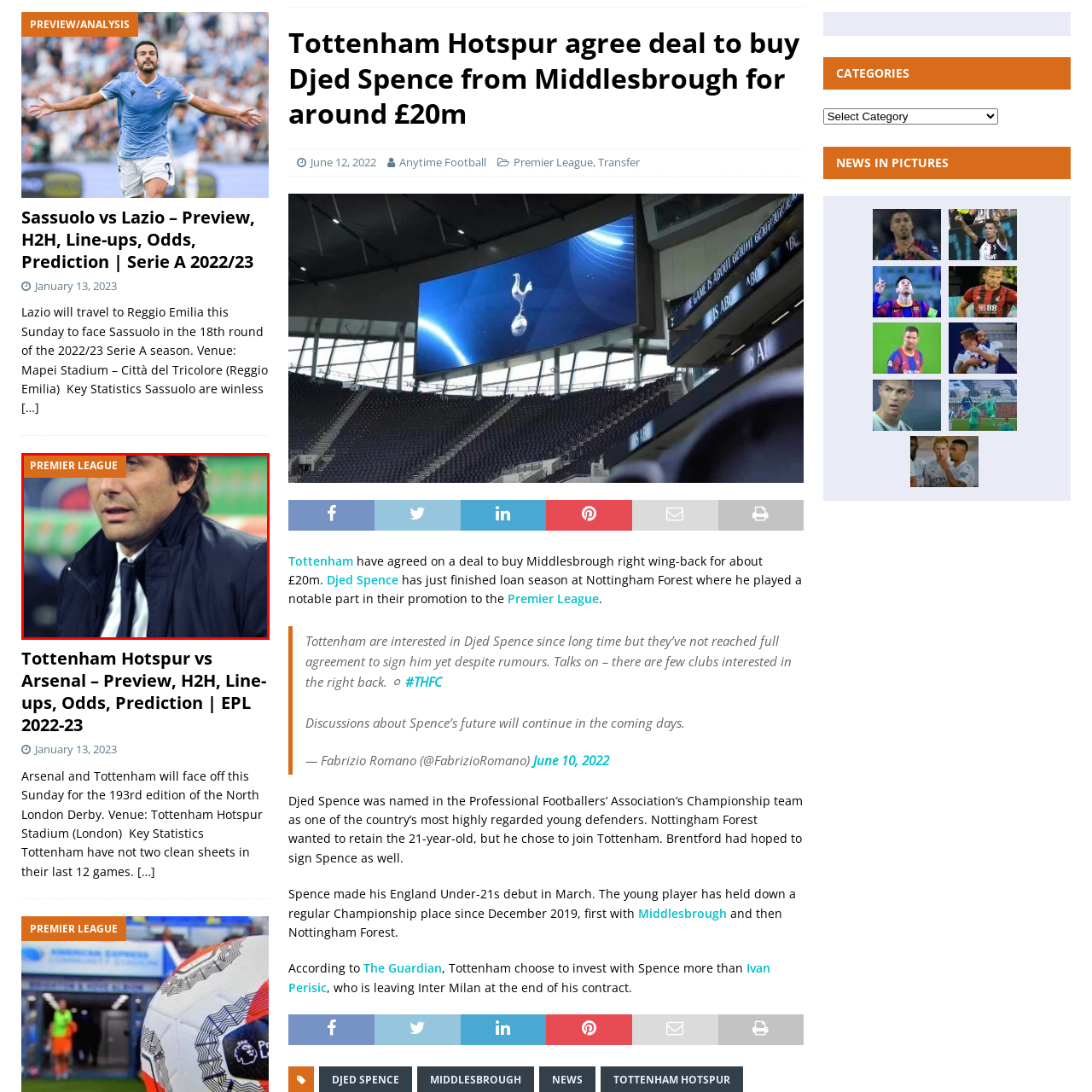What is the background of the image?
Look at the image enclosed by the red bounding box and give a detailed answer using the visual information available in the image.

The blurred colors behind the man suggest a competitive atmosphere, and the label 'PREMIER LEAGUE' indicates that the image is related to one of the top football leagues in the world, making it likely that the background is a football stadium.